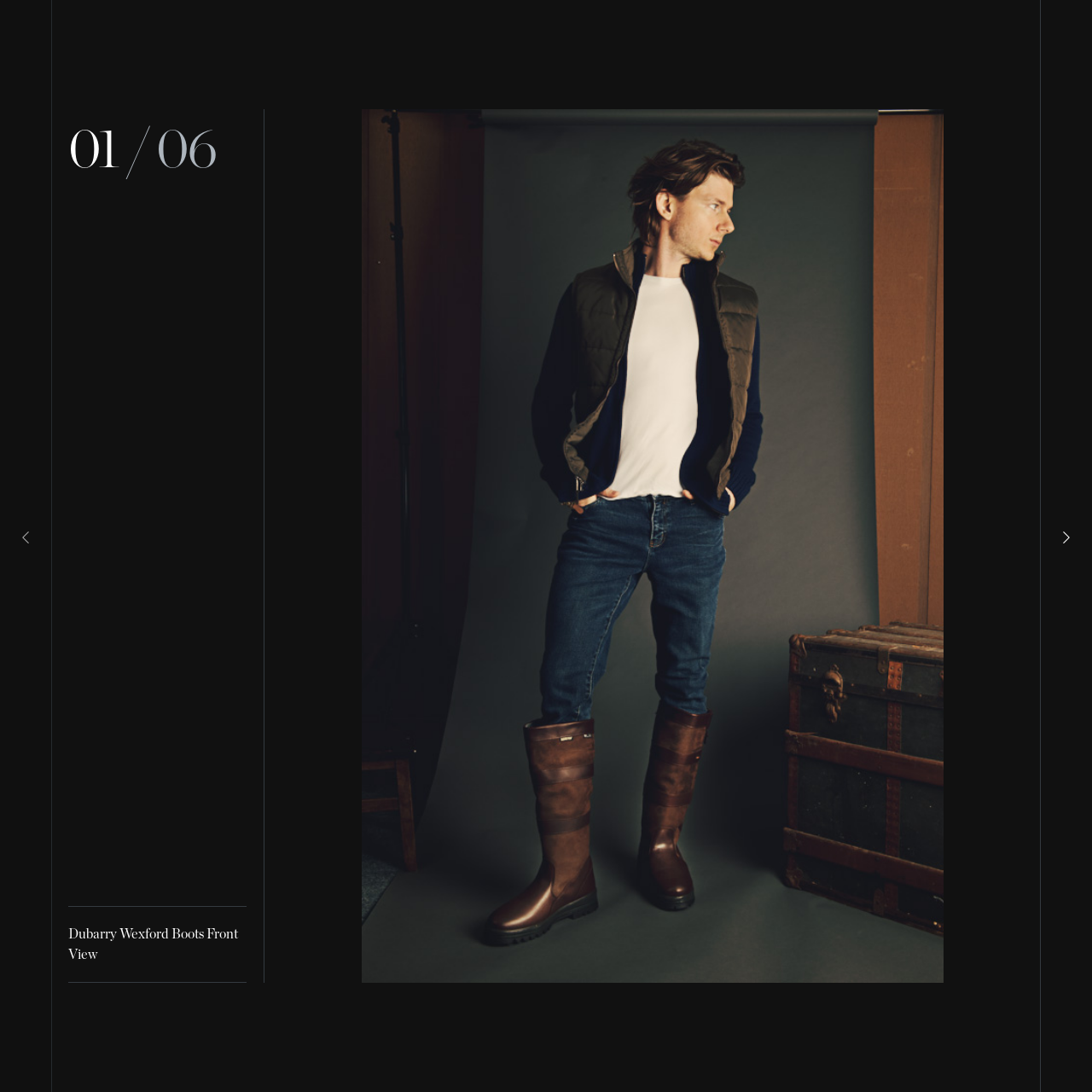Pay attention to the image highlighted by the red border, What is the primary use of the boots? Please give a one-word or short phrase answer.

Outdoor activities or casual wear